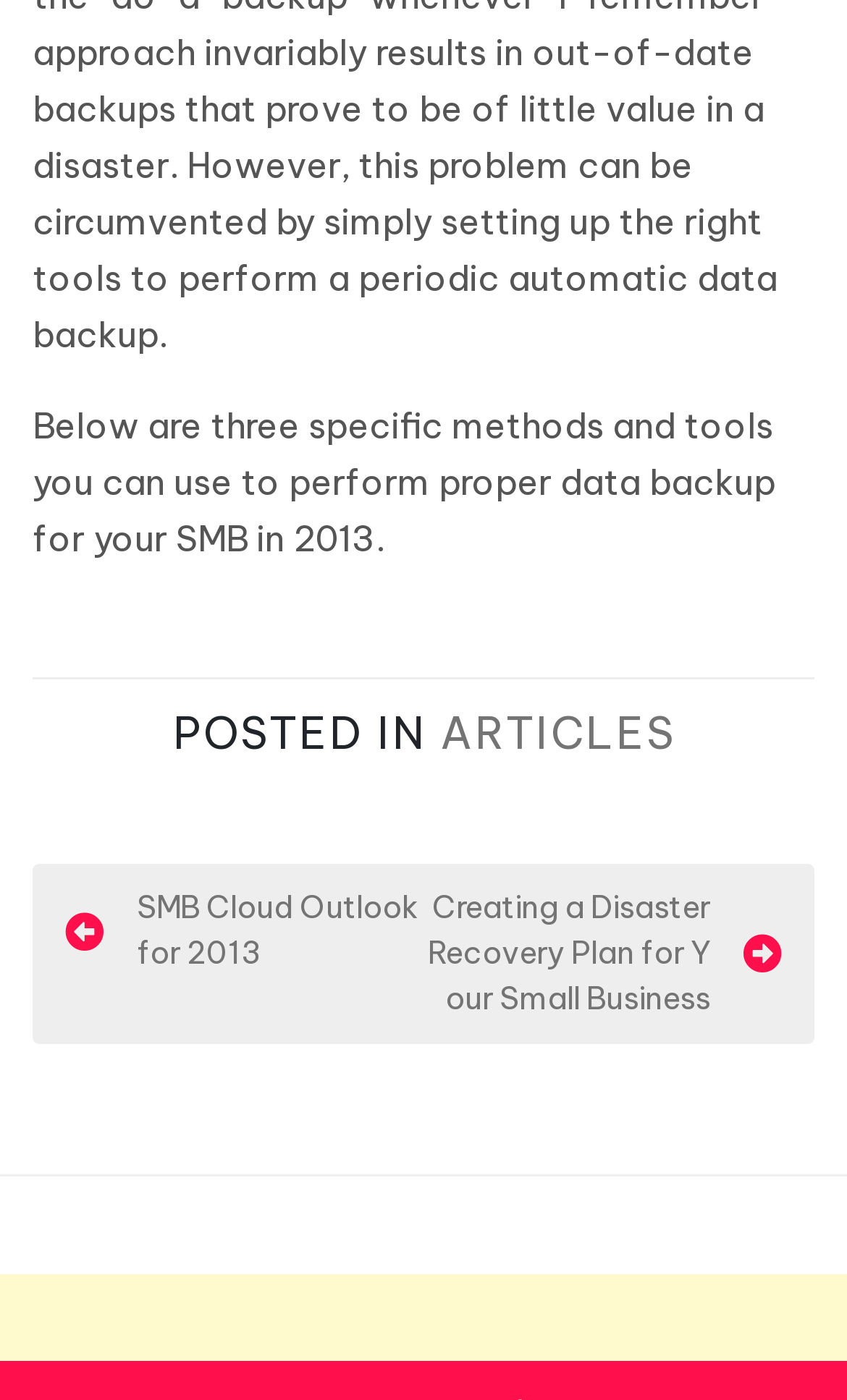What is the category of the post?
Please elaborate on the answer to the question with detailed information.

The category of the post can be determined by looking at the link 'ARTICLES' which is located in the footer section of the webpage, next to the 'POSTED IN' static text.